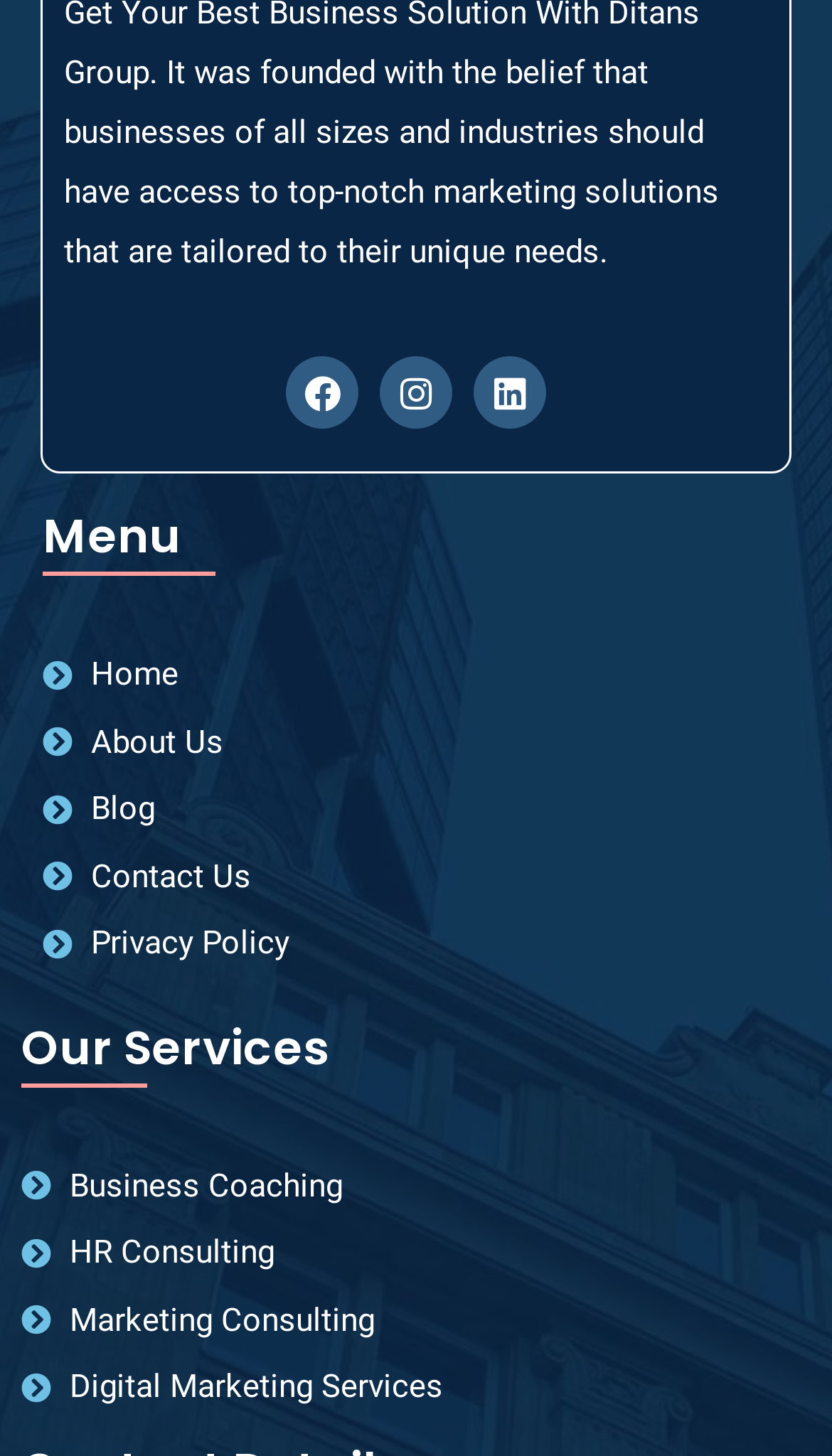What social media platforms are linked?
Using the image as a reference, give a one-word or short phrase answer.

Facebook, Instagram, Linkedin